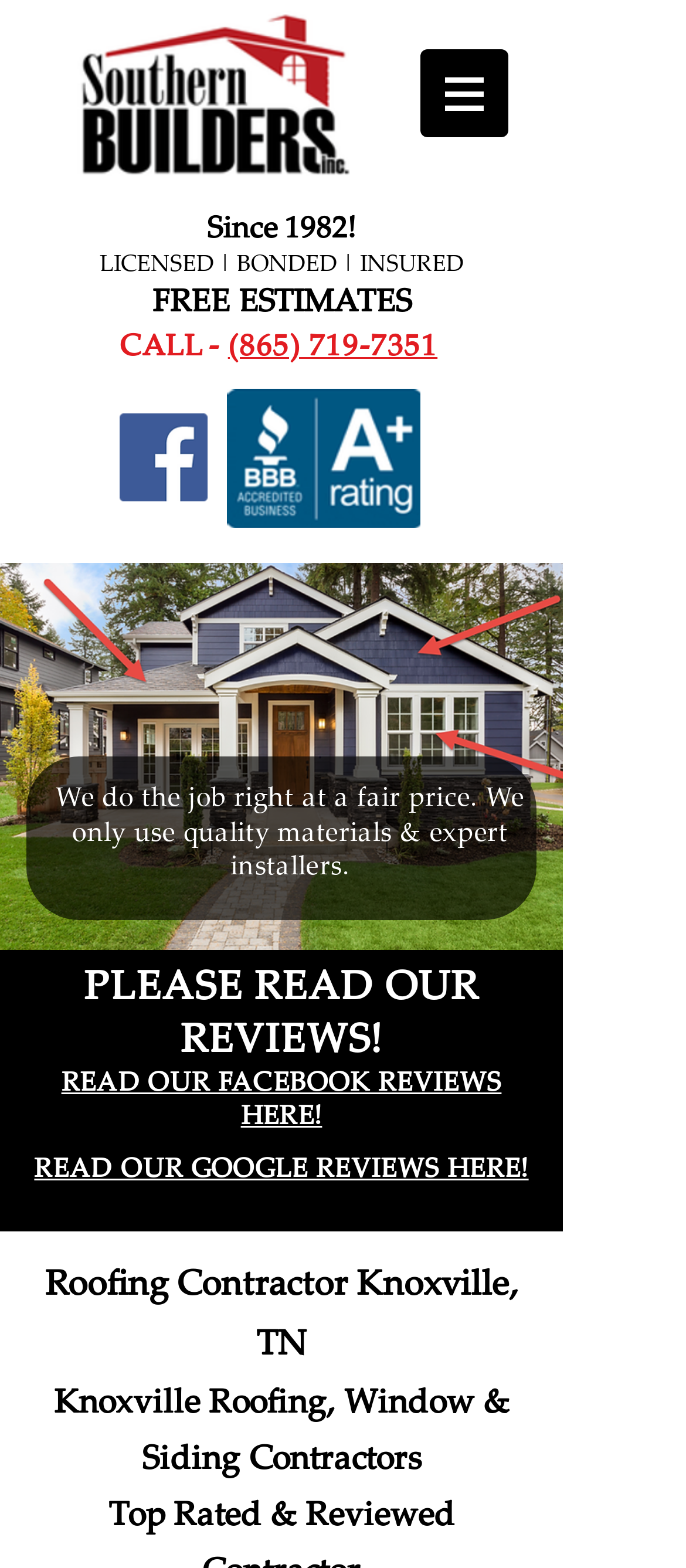Using the provided element description: "aria-label="Facebook"", determine the bounding box coordinates of the corresponding UI element in the screenshot.

[0.174, 0.264, 0.303, 0.32]